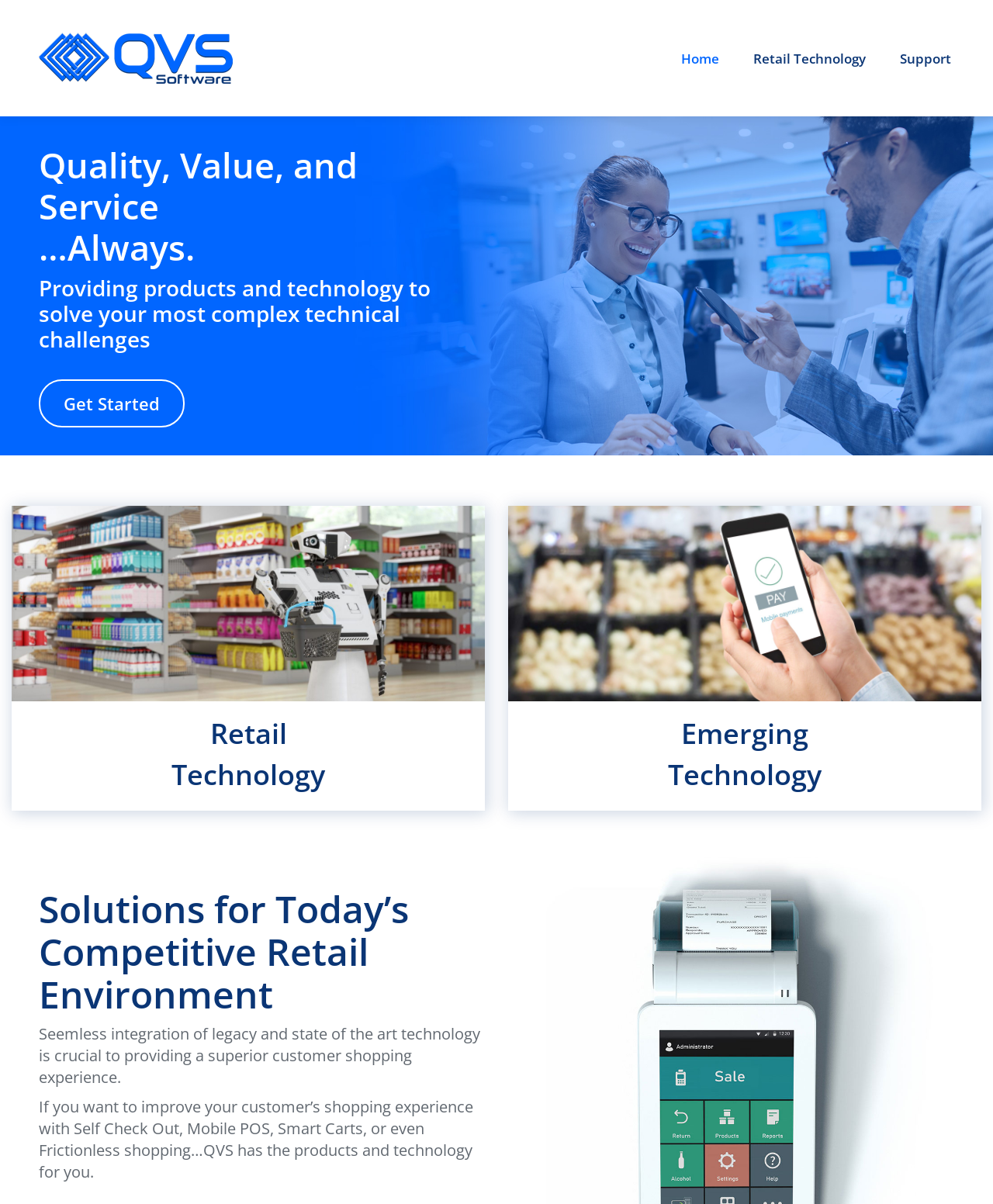Provide a short answer to the following question with just one word or phrase: What is the call-to-action button?

Get Started